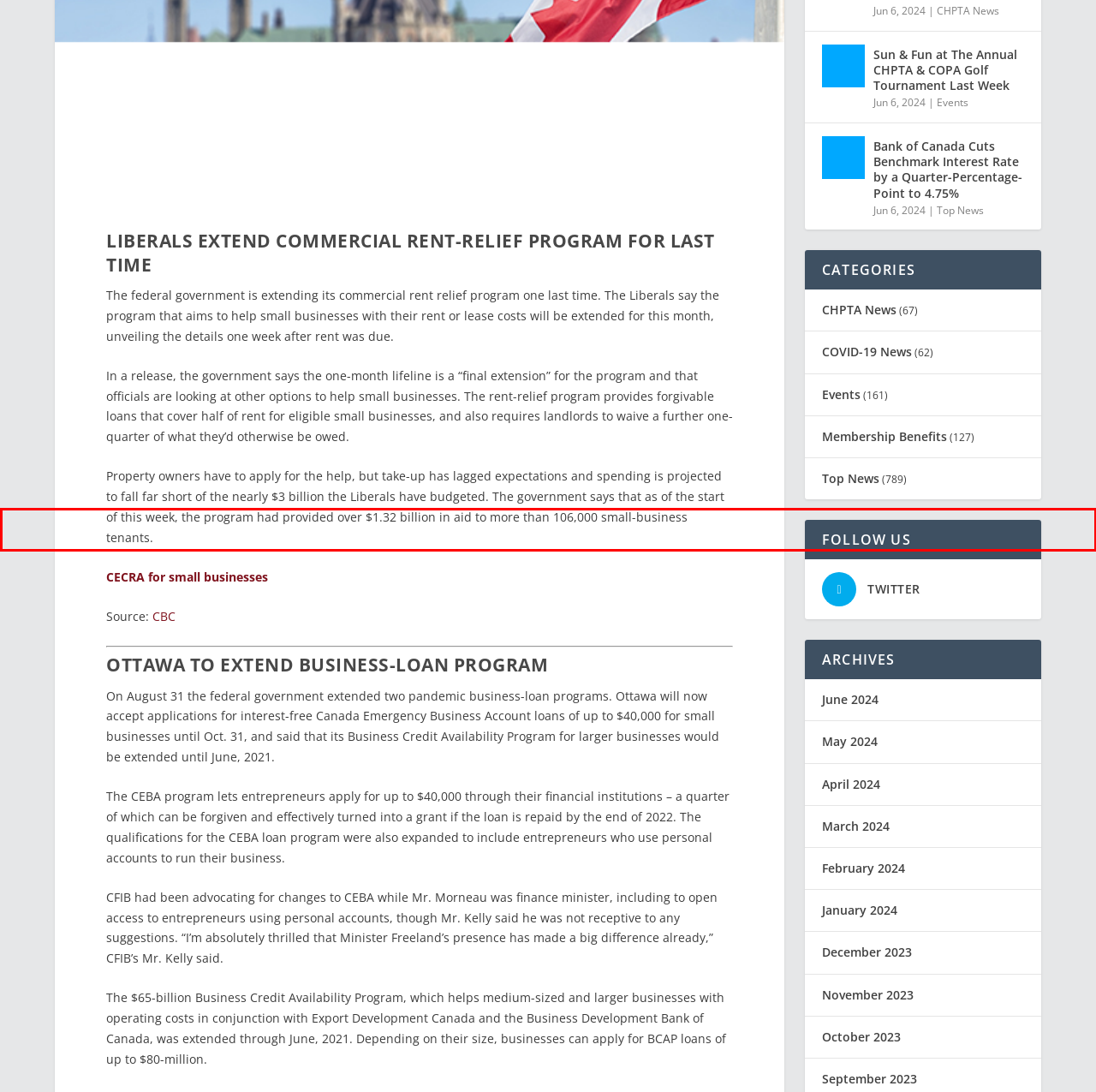Please look at the screenshot provided and find the red bounding box. Extract the text content contained within this bounding box.

This page requires cookies to be enabled in your browser settings. Please check this setting and enable cookies (if disabled)